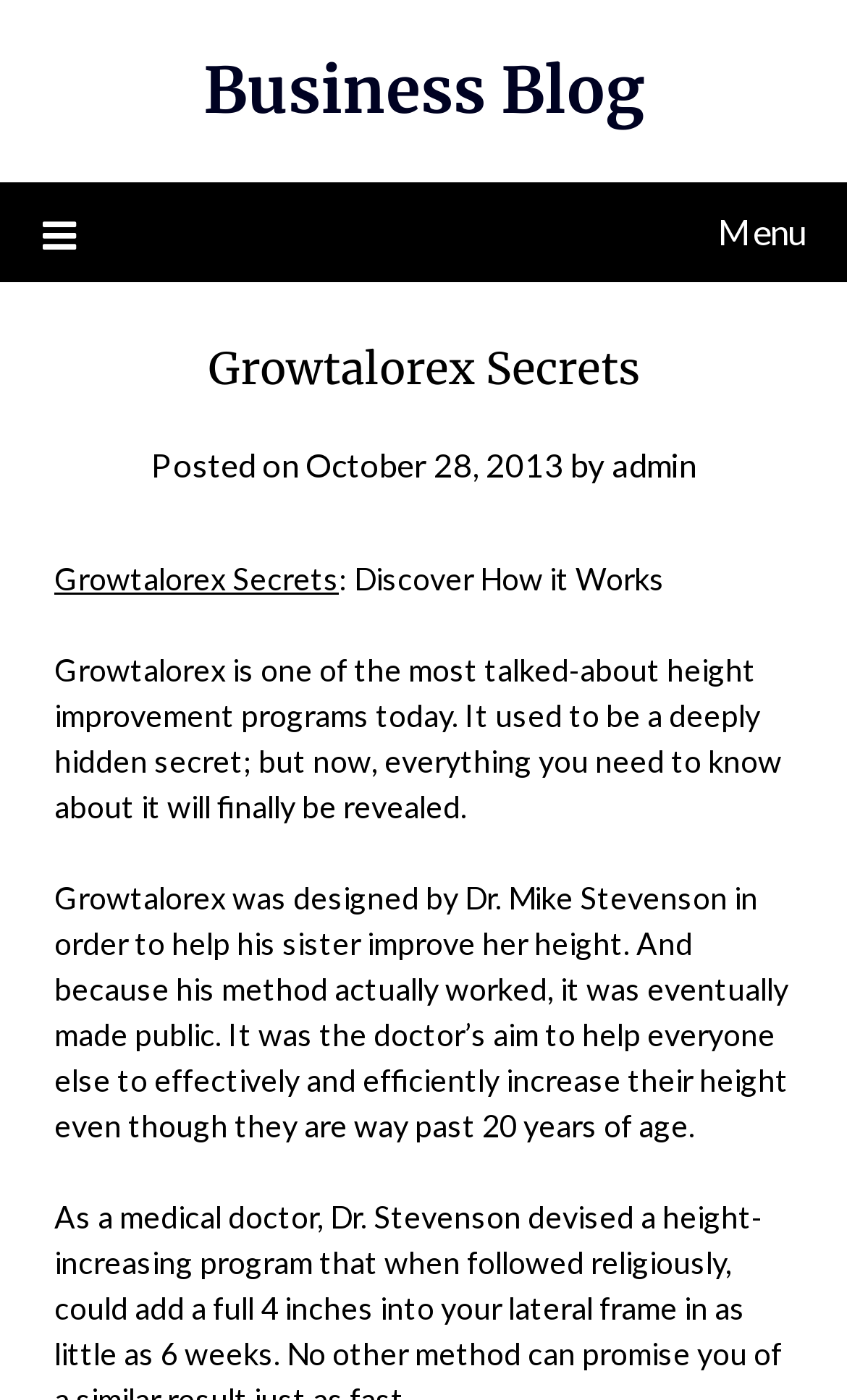Respond to the question below with a single word or phrase:
Who designed the Growtalorex program?

Dr. Mike Stevenson